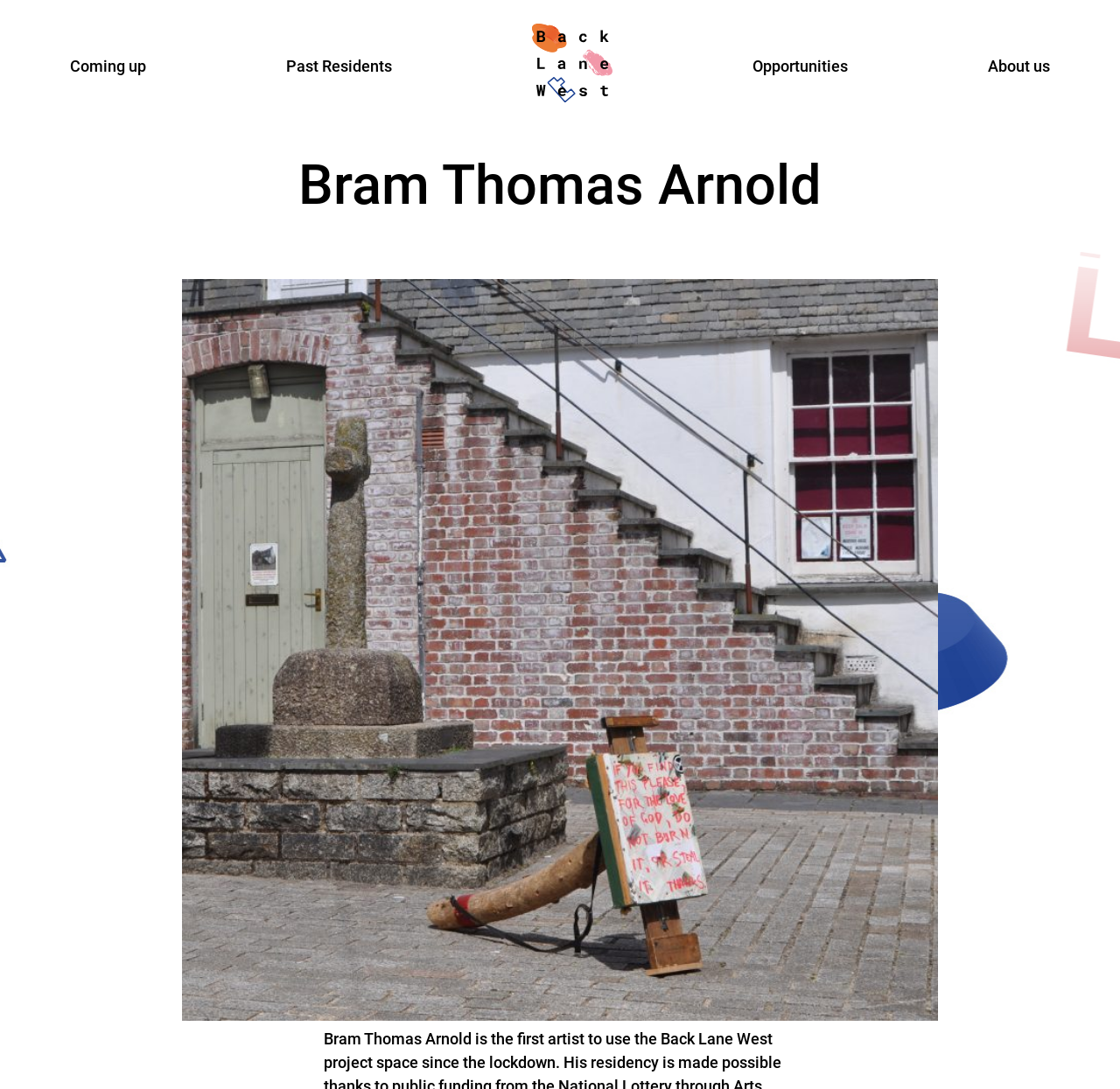Please answer the following query using a single word or phrase: 
What is the position of the 'About us' link?

Rightmost